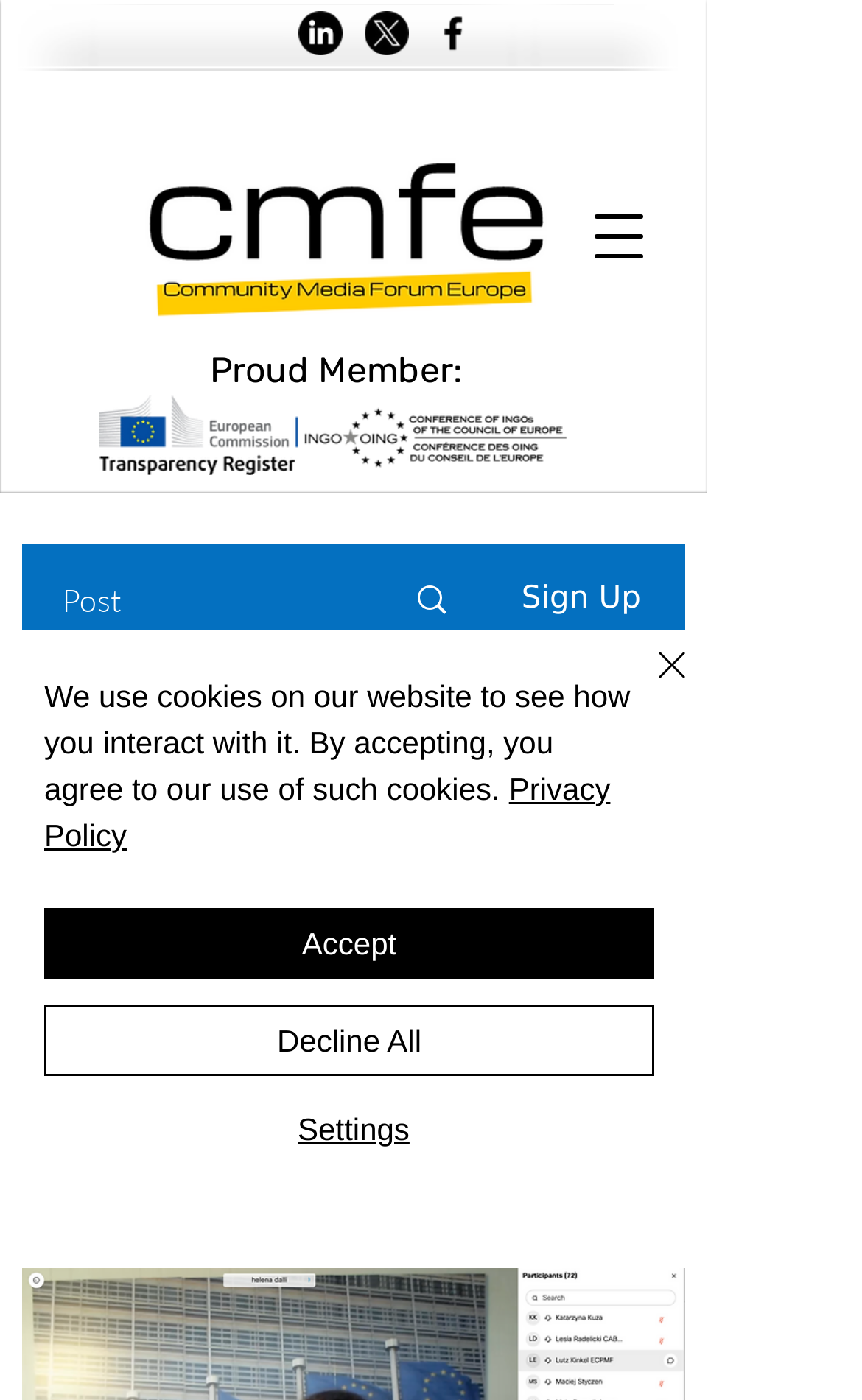Please find and report the primary heading text from the webpage.

CMFE participates in European News Media Forum on Safety of Journalists